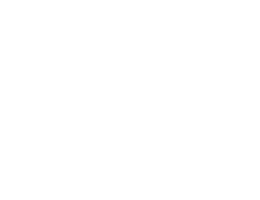Generate a comprehensive description of the image.

The image depicts the logo of the United Nations Economic and Social Commission for Asia and the Pacific (UNESCAP). This emblem represents the organization’s commitment to fostering regional cooperation for sustainable development across the Asia-Pacific region. Positioned on a webpage dedicated to the World Trade Organization's (WTO) Information Technology Agreement (ITA), this logo signifies the collaborative efforts between international institutions to enhance cross-border paperless trade and facilitate discussions regarding digital trade policies. The logo is typically characterized by a modern and professional design, emphasizing the organization's role in promoting economic integration and technological advancement within its member states.